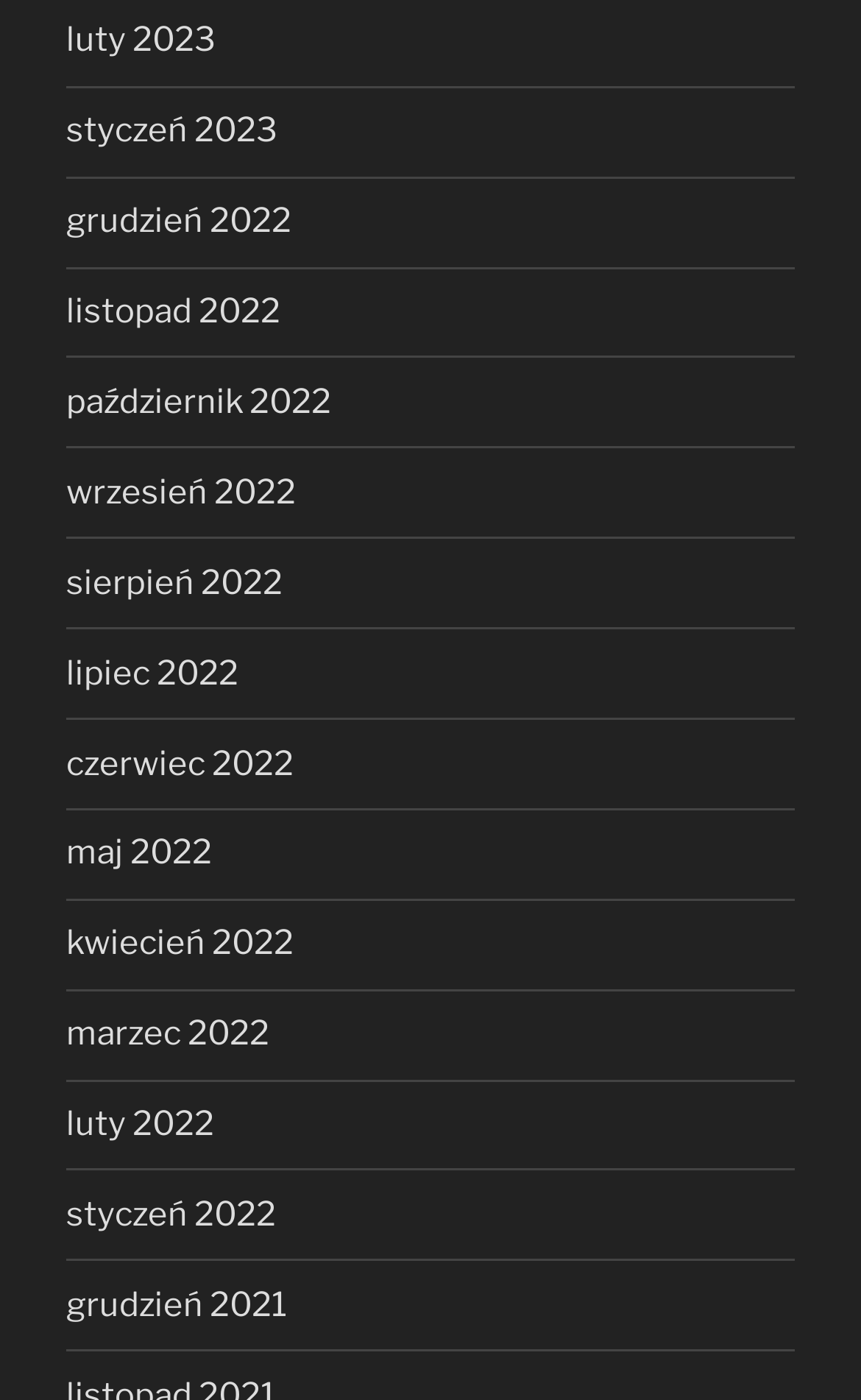What is the earliest month listed?
Could you answer the question with a detailed and thorough explanation?

I looked at the list of link elements with month names and found that 'grudzień 2021' has the largest y2 coordinate, indicating it is at the bottom of the list, and therefore the earliest month listed.